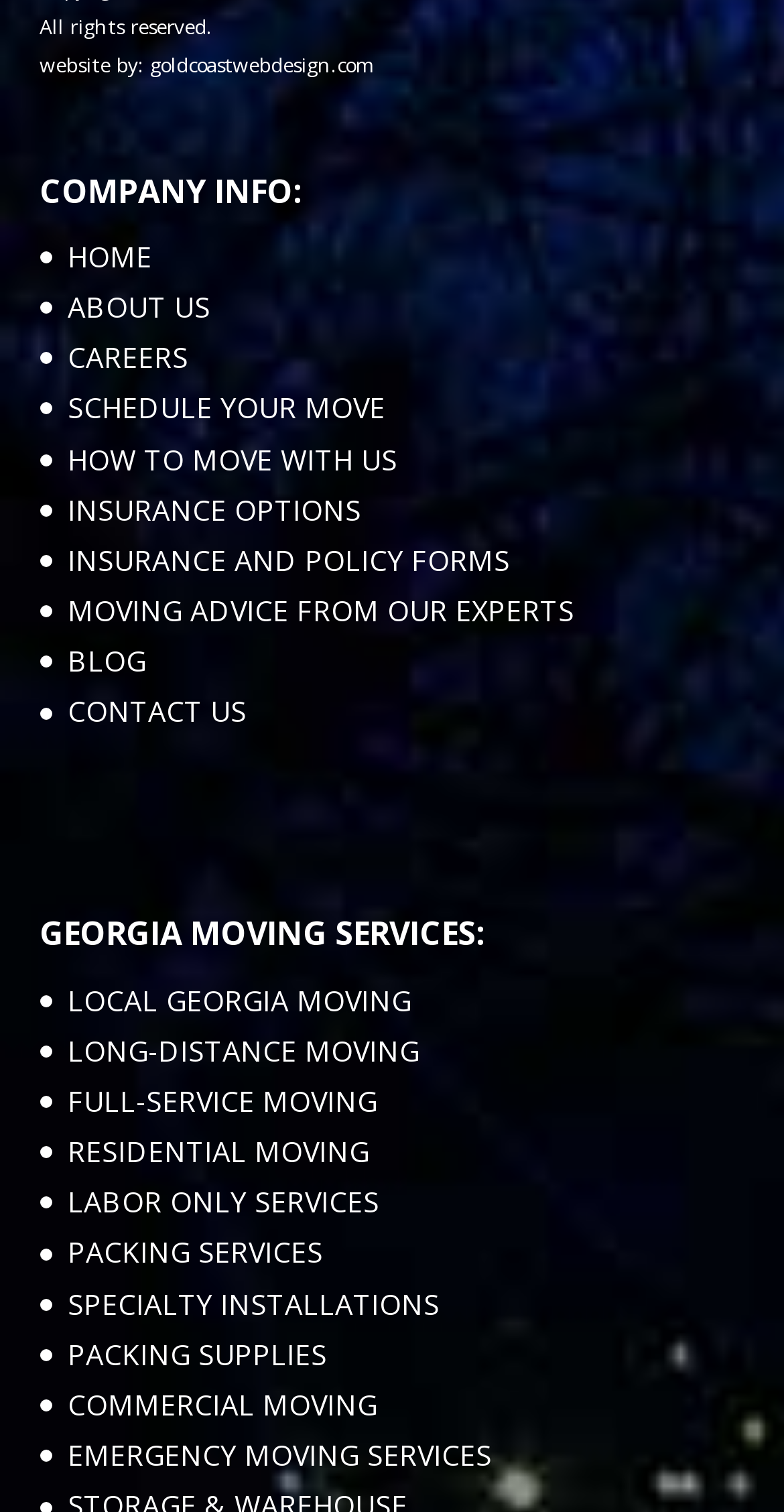Can you identify the bounding box coordinates of the clickable region needed to carry out this instruction: 'Learn how your comment data is processed'? The coordinates should be four float numbers within the range of 0 to 1, stated as [left, top, right, bottom].

None